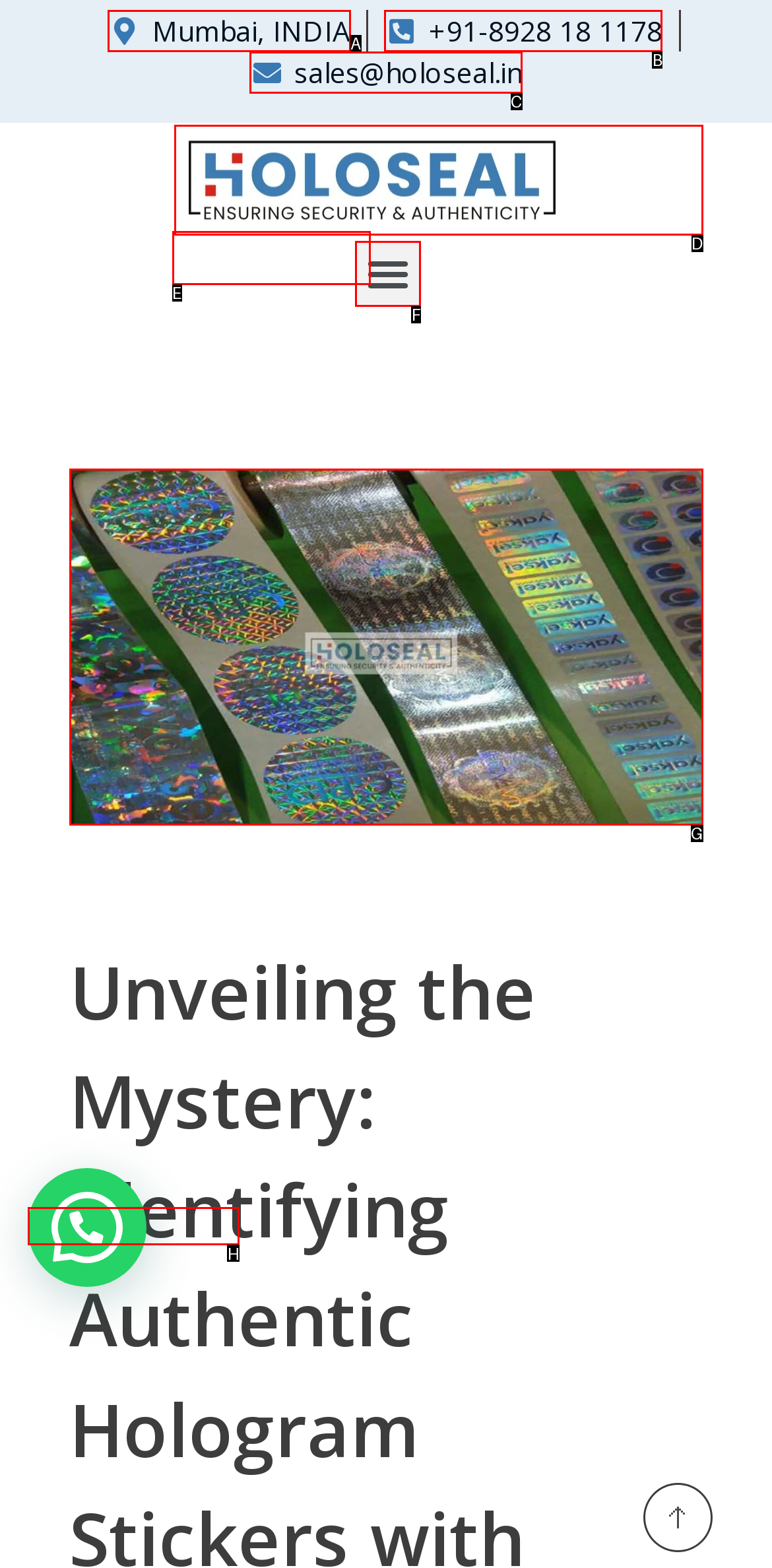Identify the correct UI element to click for this instruction: Send a message
Respond with the appropriate option's letter from the provided choices directly.

H